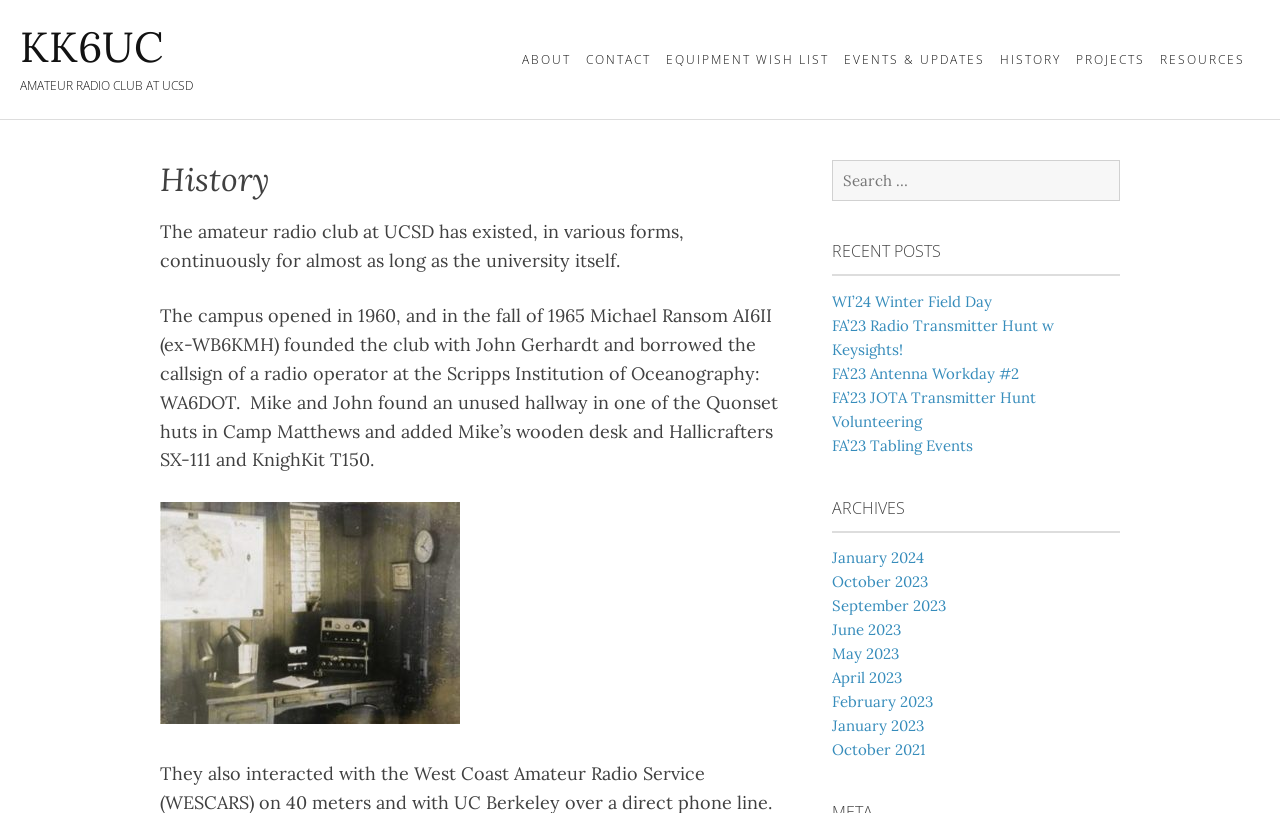What is the name of the amateur radio club?
Using the image as a reference, give an elaborate response to the question.

The name of the amateur radio club can be found in the heading element 'KK6UC' which is a child of the LayoutTable element. This heading element is located at the top of the webpage and is the first element that a user would see when visiting the page.